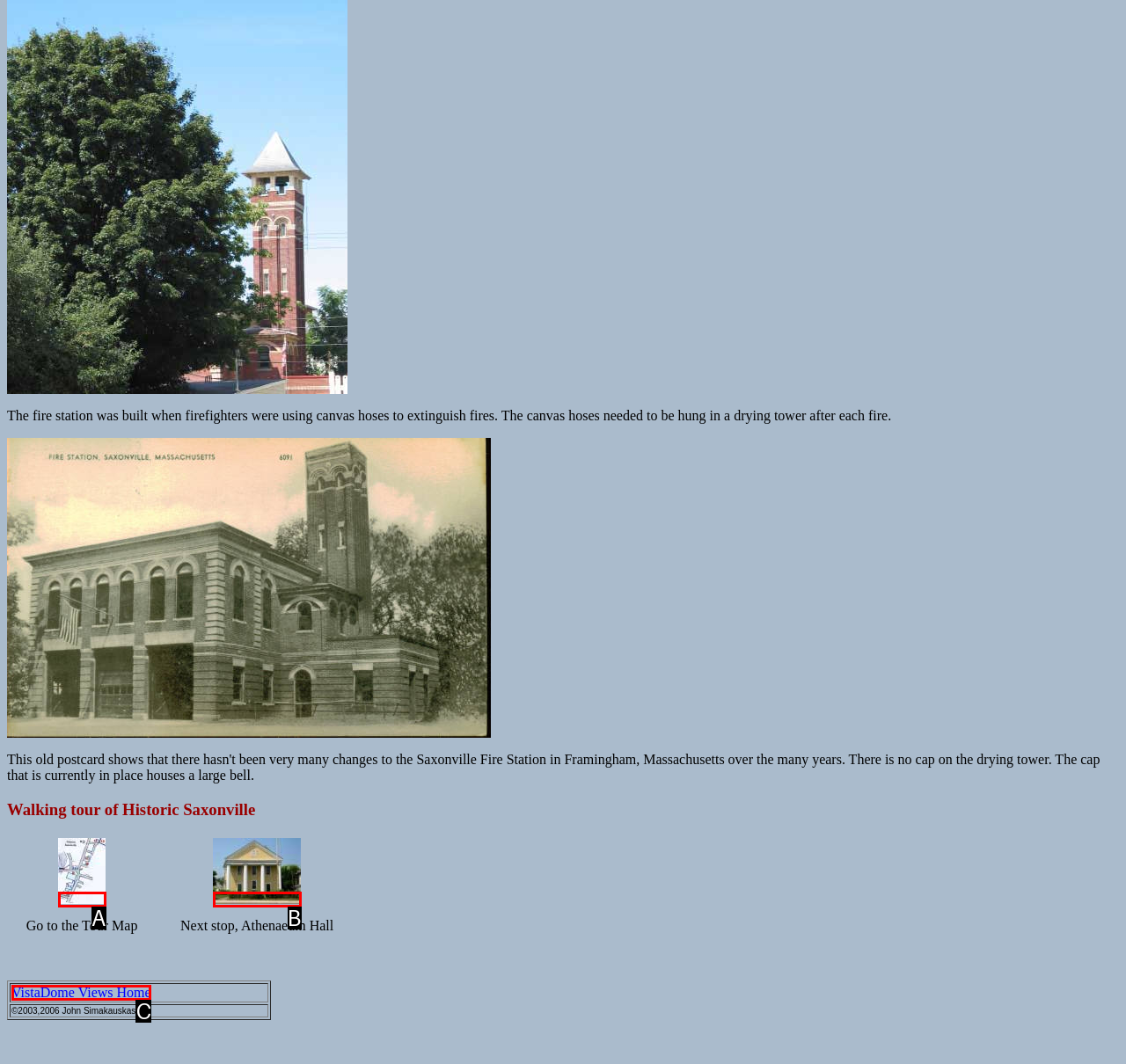Identify the HTML element that corresponds to the following description: alt="Back to the tour map" Provide the letter of the best matching option.

A